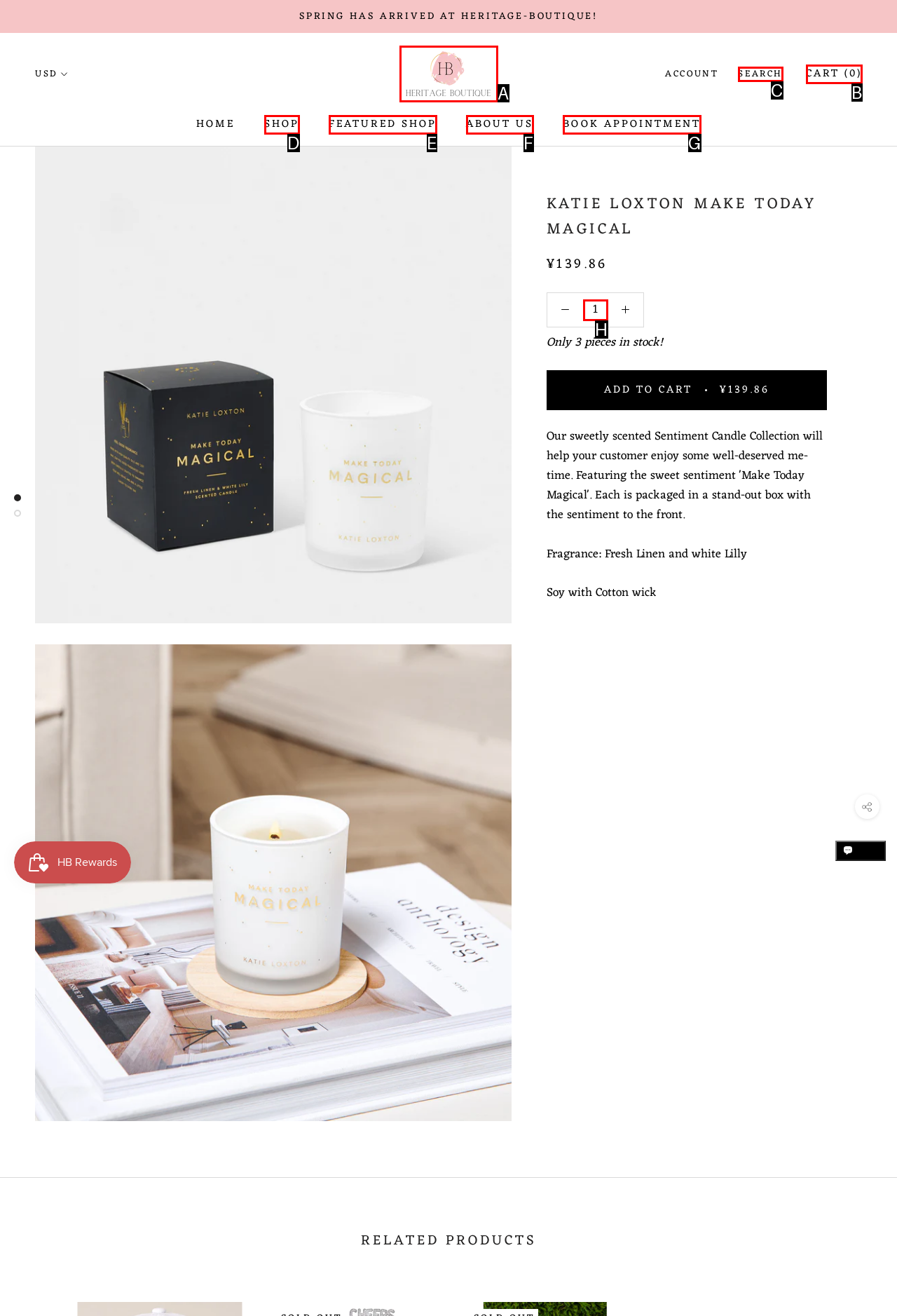Given the description: Cart (0), identify the matching HTML element. Provide the letter of the correct option.

B